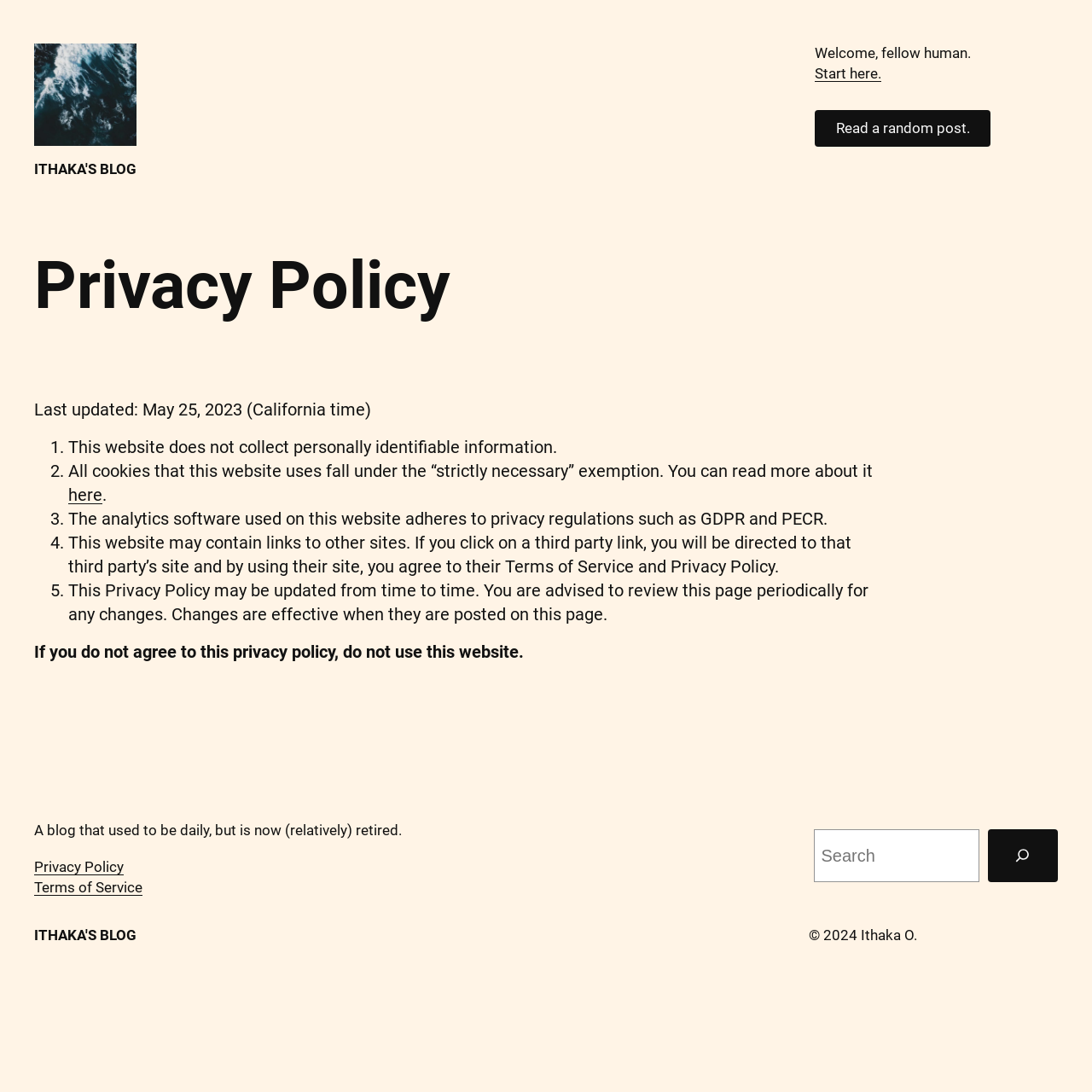Show the bounding box coordinates for the element that needs to be clicked to execute the following instruction: "Search for something". Provide the coordinates in the form of four float numbers between 0 and 1, i.e., [left, top, right, bottom].

[0.745, 0.759, 0.969, 0.808]